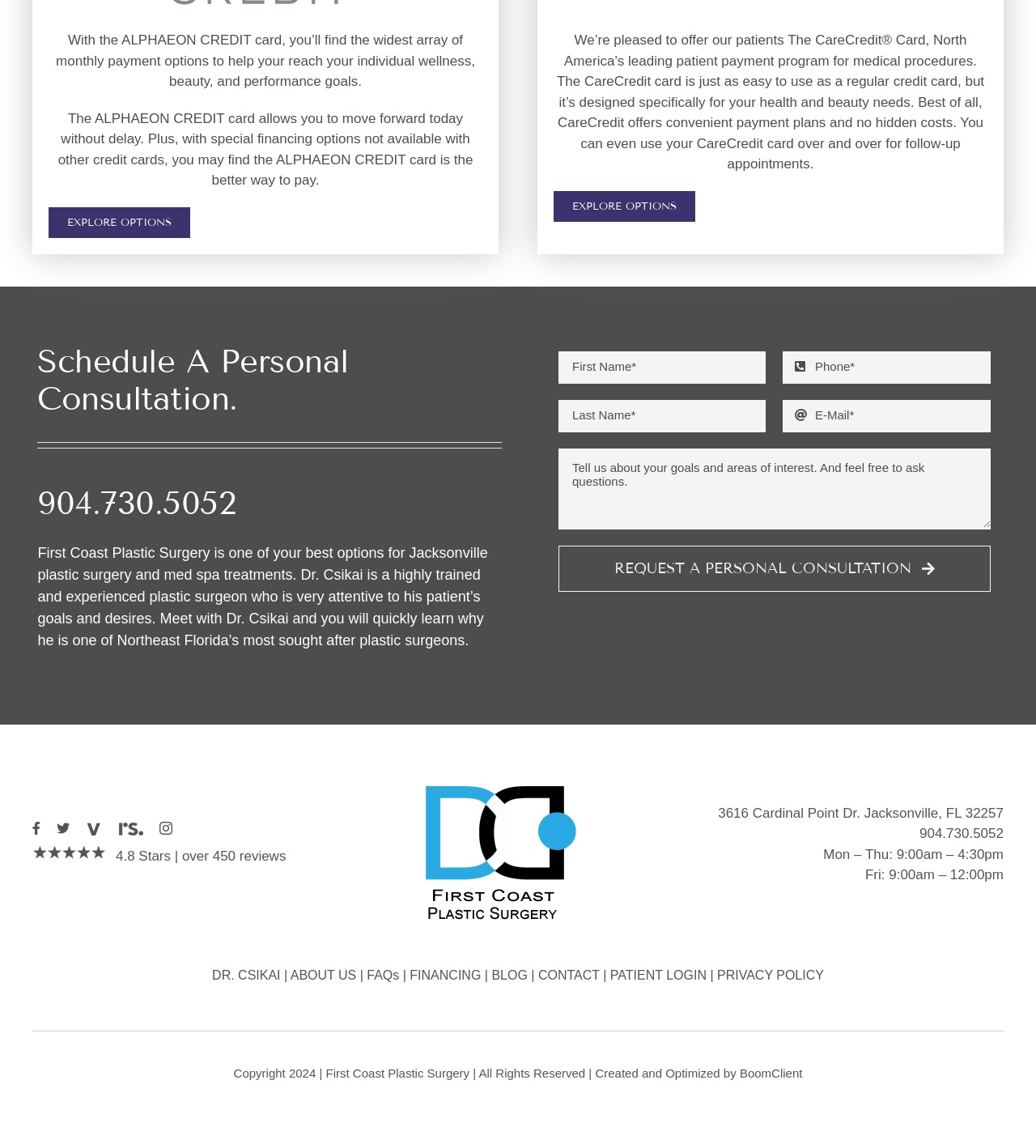Locate the bounding box coordinates of the element that should be clicked to fulfill the instruction: "Visit Dr. Csikai's page".

[0.205, 0.843, 0.271, 0.855]